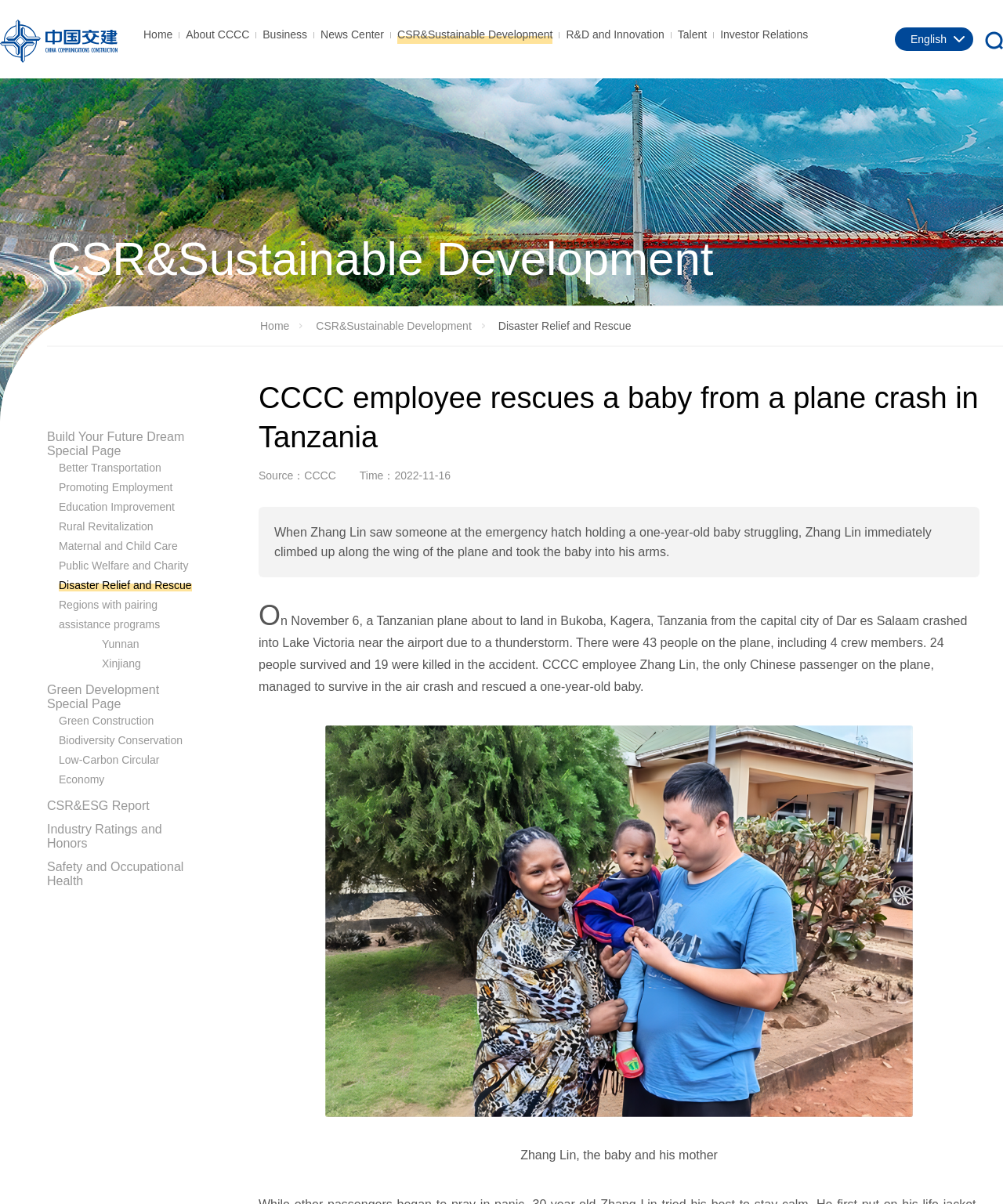How many links are there in the top navigation bar?
Based on the image, provide your answer in one word or phrase.

8